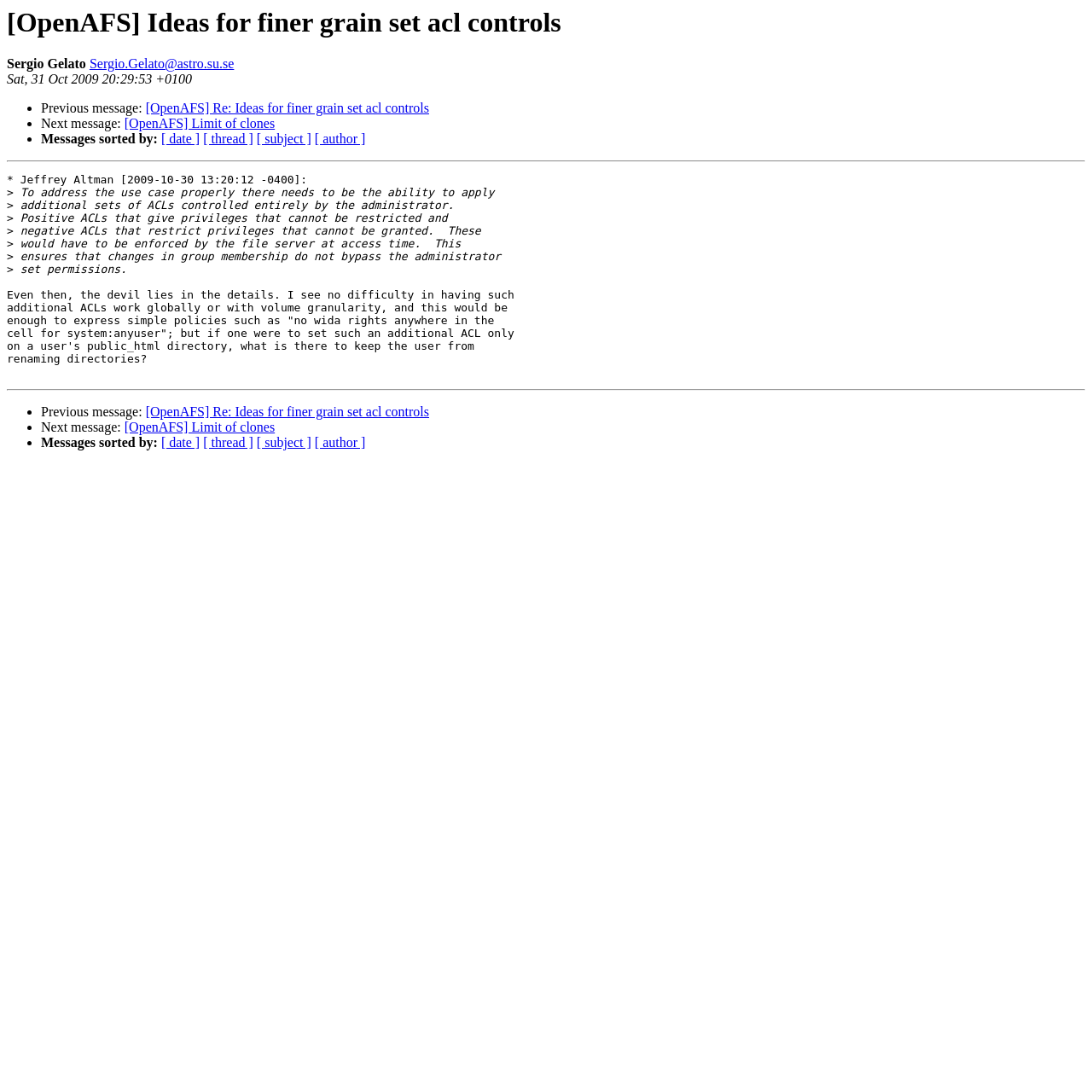Identify the coordinates of the bounding box for the element that must be clicked to accomplish the instruction: "Sort messages by date".

[0.148, 0.399, 0.183, 0.412]